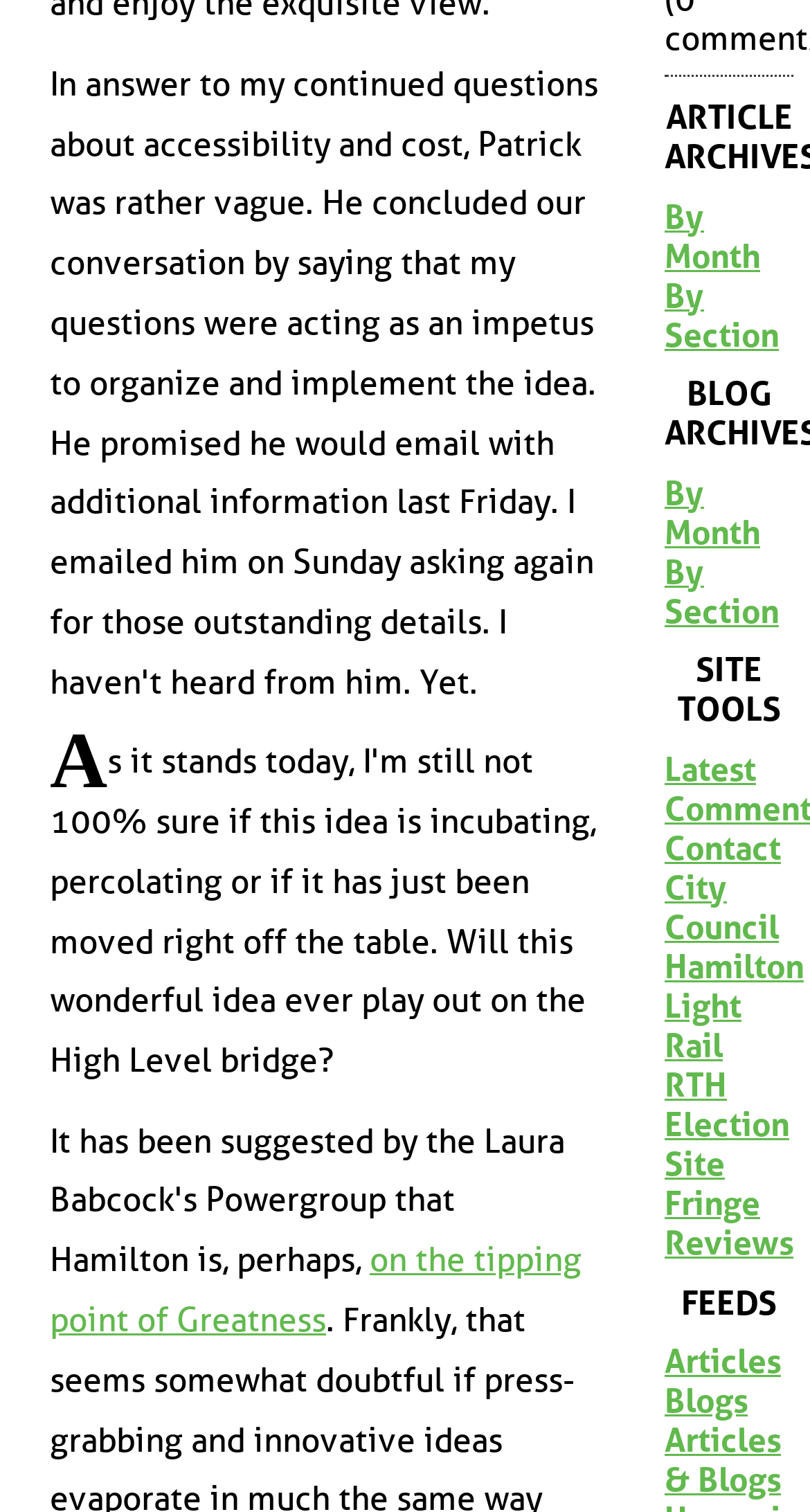Specify the bounding box coordinates of the area to click in order to execute this command: 'read latest comments'. The coordinates should consist of four float numbers ranging from 0 to 1, and should be formatted as [left, top, right, bottom].

[0.821, 0.496, 0.979, 0.548]